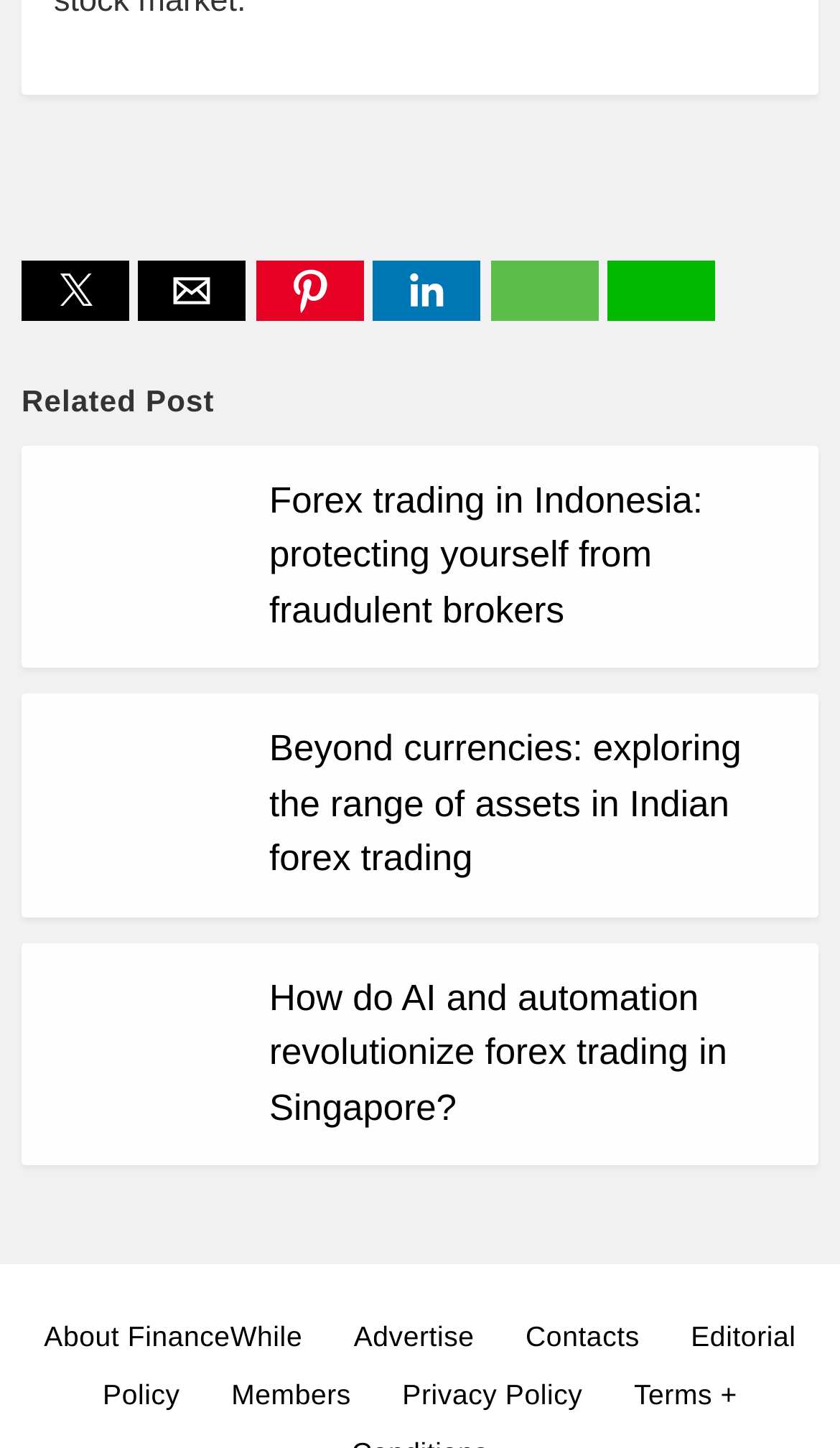Identify the bounding box coordinates for the element you need to click to achieve the following task: "thank this post". The coordinates must be four float values ranging from 0 to 1, formatted as [left, top, right, bottom].

None